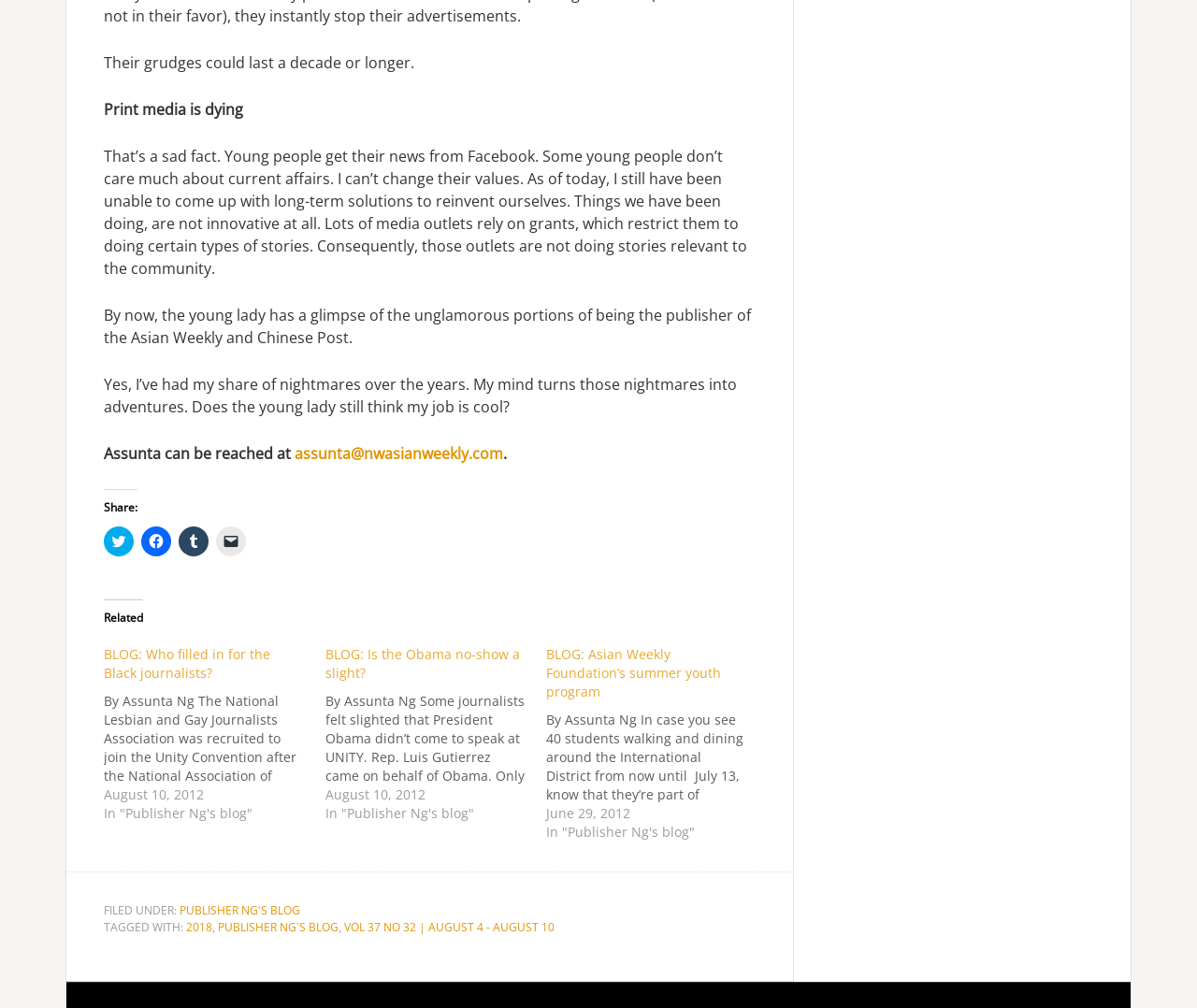Show the bounding box coordinates for the HTML element described as: "2018".

[0.155, 0.912, 0.177, 0.928]